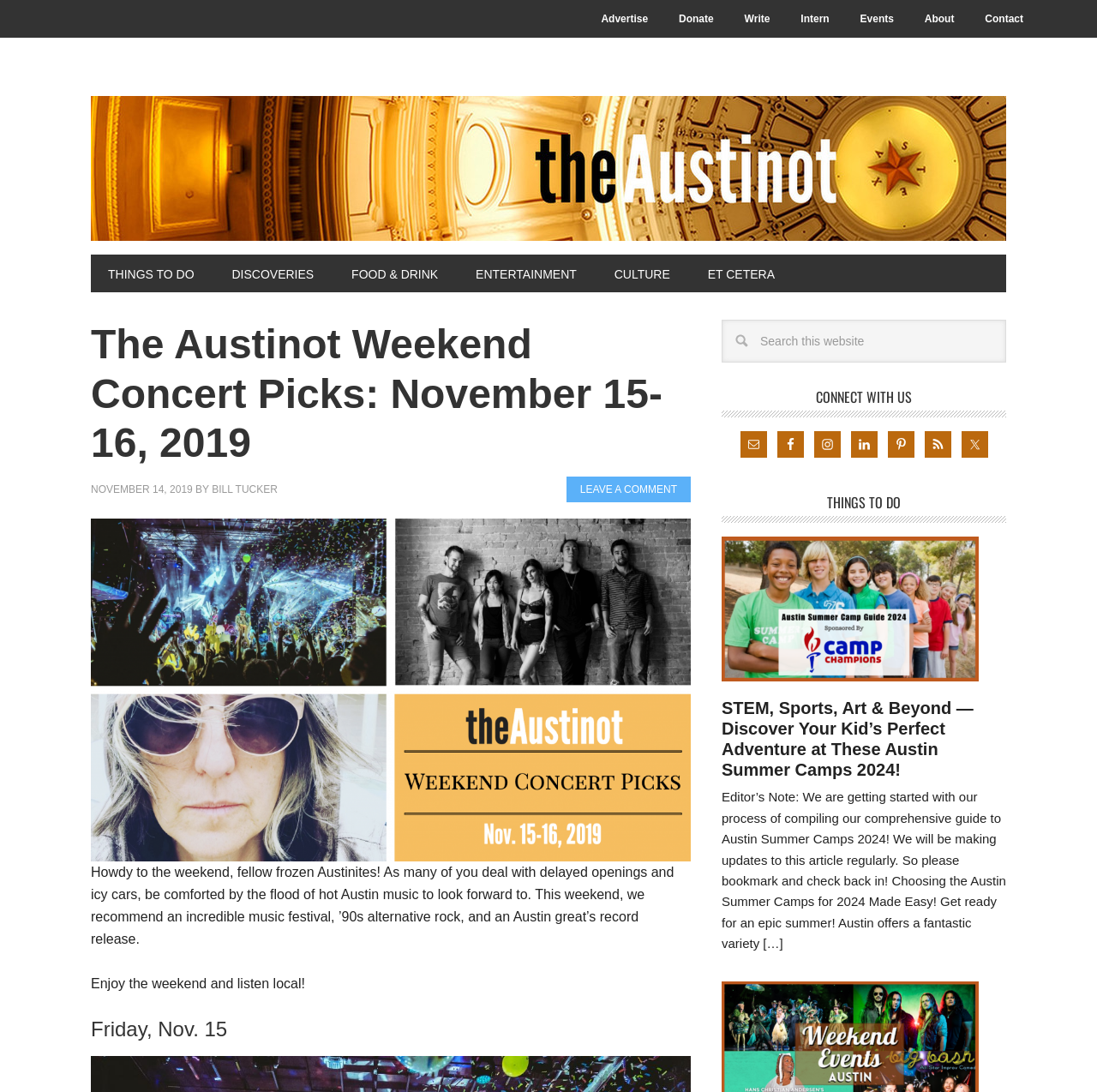Provide a brief response using a word or short phrase to this question:
Who is the author of the concert picks article?

Bill Tucker